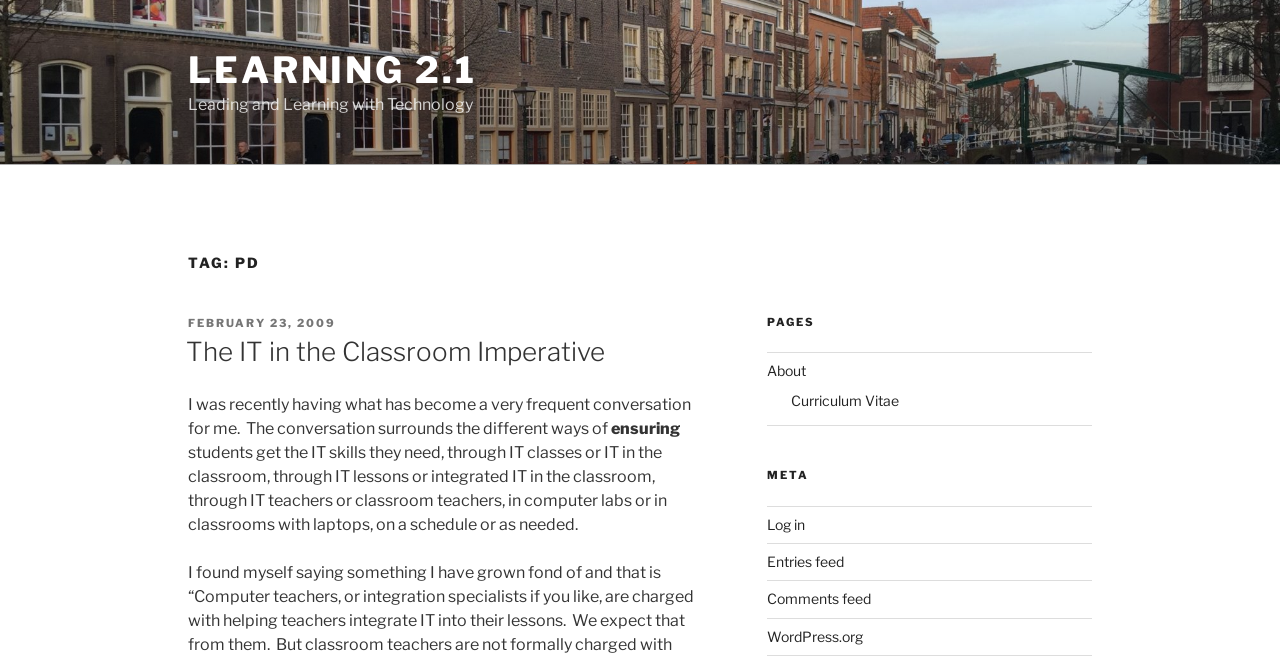Based on the element description: "WordPress.org", identify the UI element and provide its bounding box coordinates. Use four float numbers between 0 and 1, [left, top, right, bottom].

[0.599, 0.954, 0.674, 0.98]